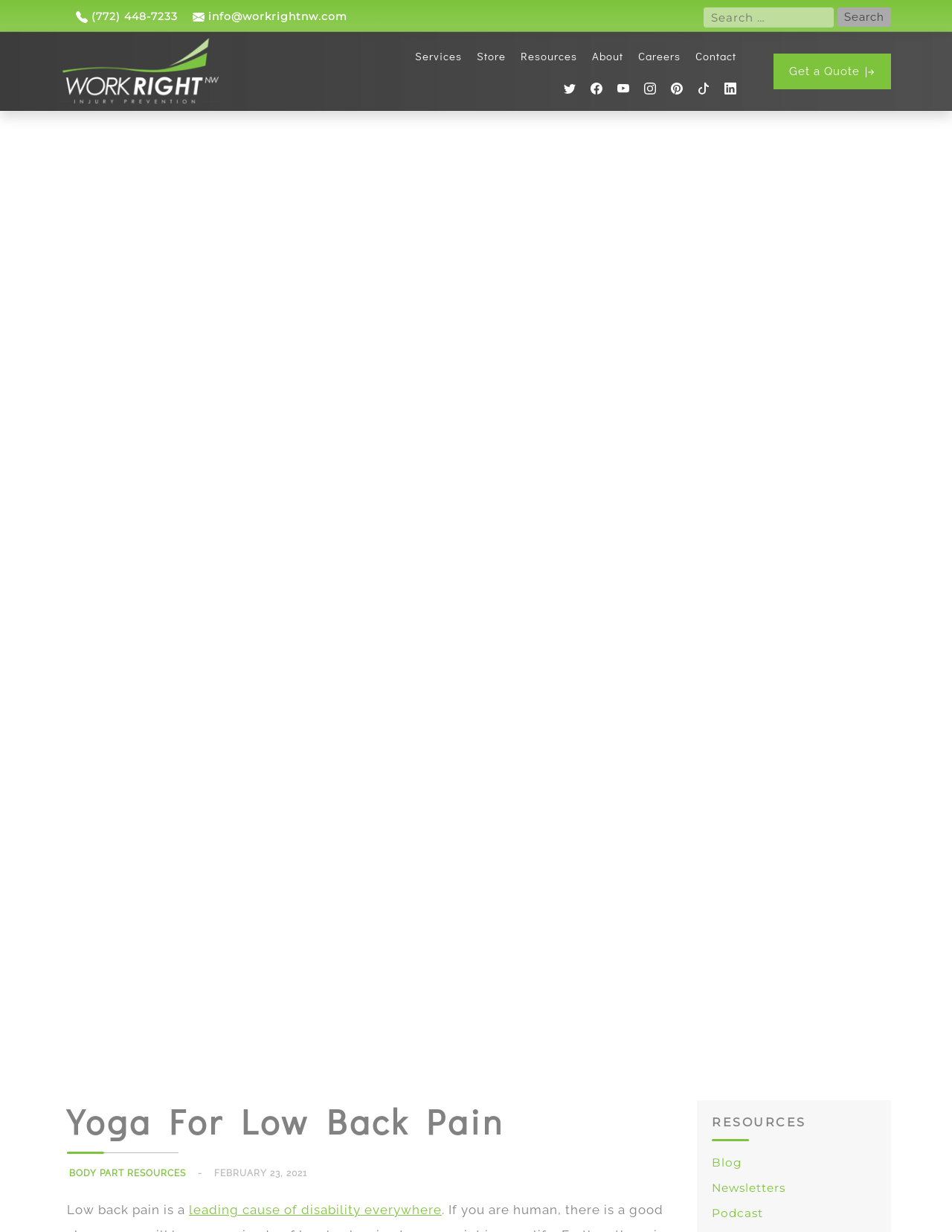Using the provided element description: "title="Work Right on Facebook"", determine the bounding box coordinates of the corresponding UI element in the screenshot.

[0.605, 0.058, 0.633, 0.083]